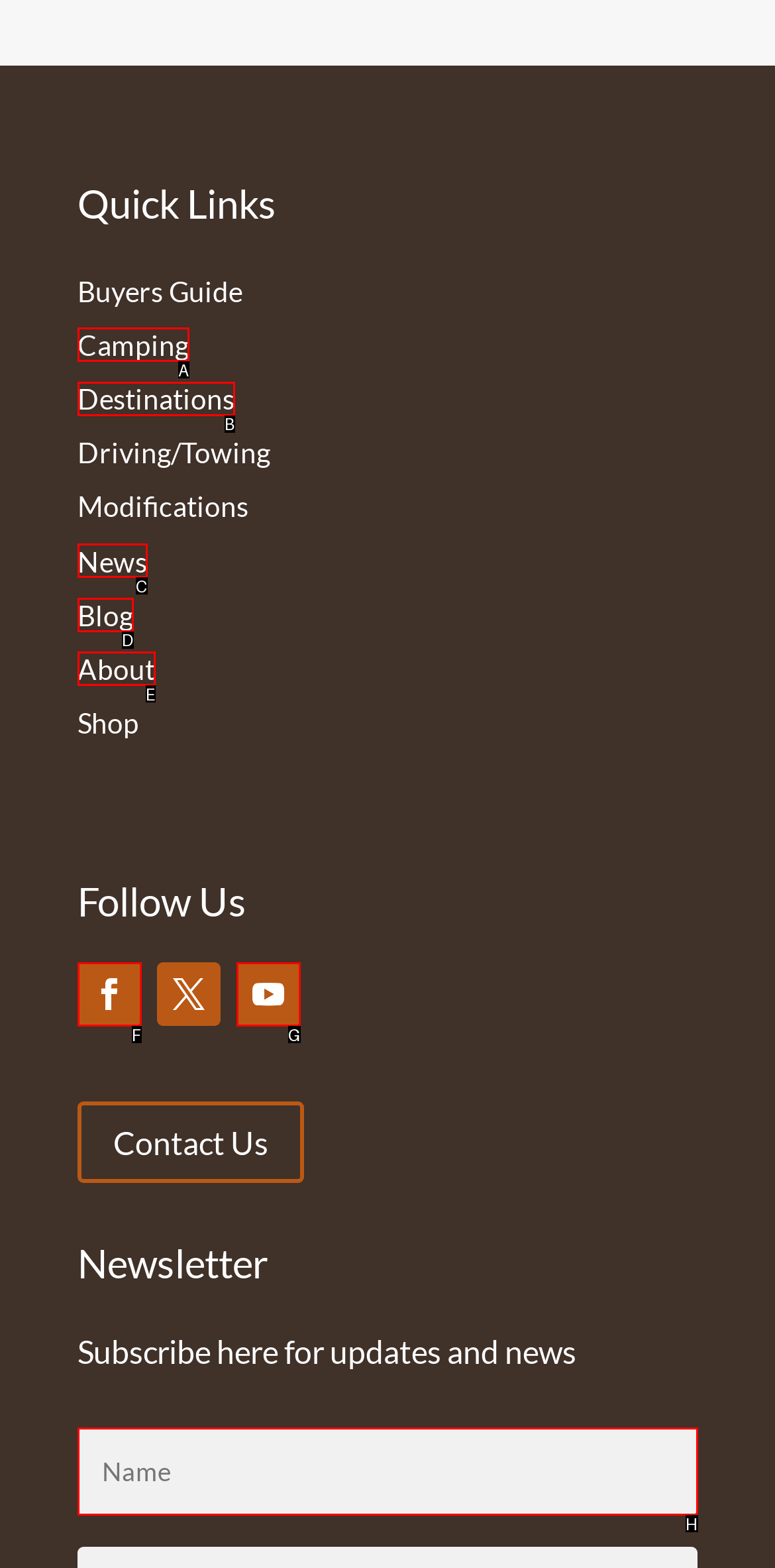Identify the HTML element that best fits the description: parent_node: 繁體中文. Respond with the letter of the corresponding element.

None